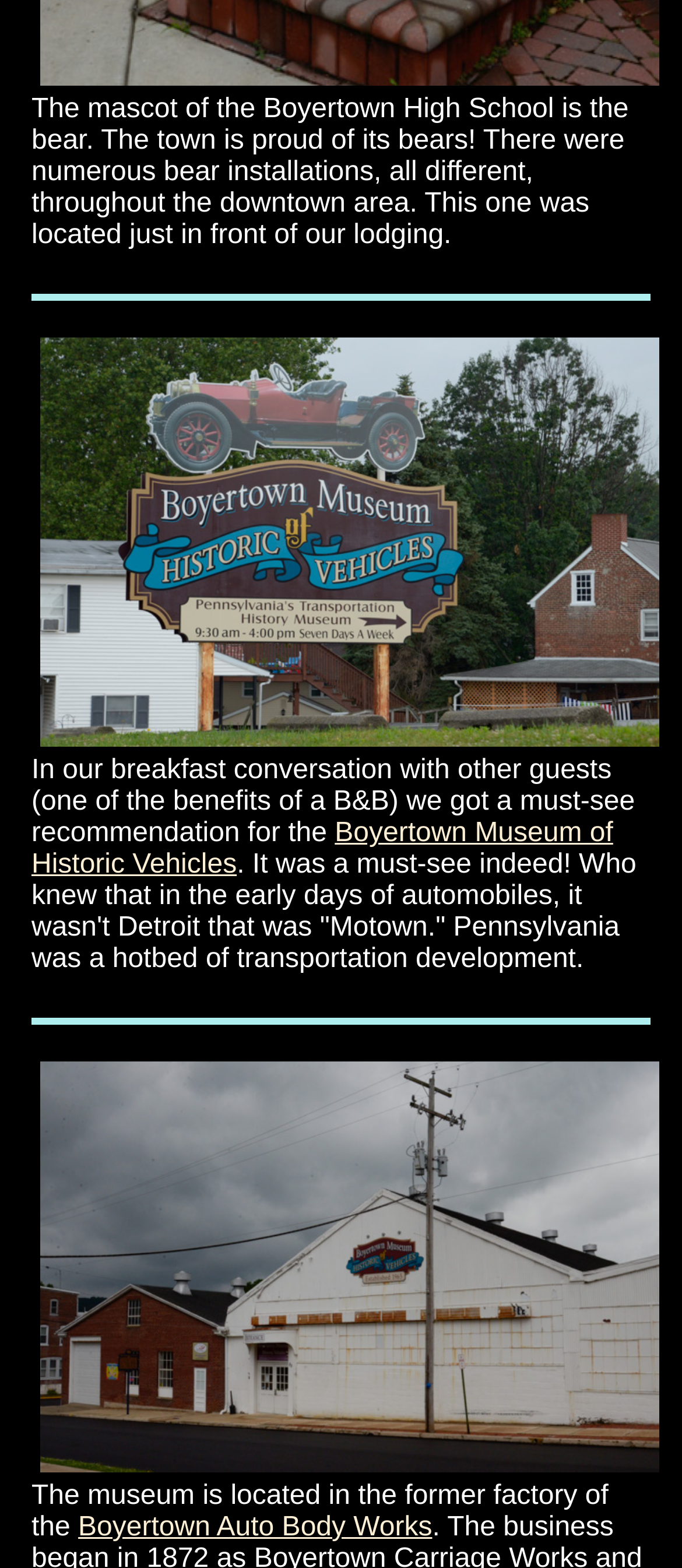Bounding box coordinates should be provided in the format (top-left x, top-left y, bottom-right x, bottom-right y) with all values between 0 and 1. Identify the bounding box for this UI element: Boyertown Museum of Historic Vehicles

[0.046, 0.522, 0.899, 0.561]